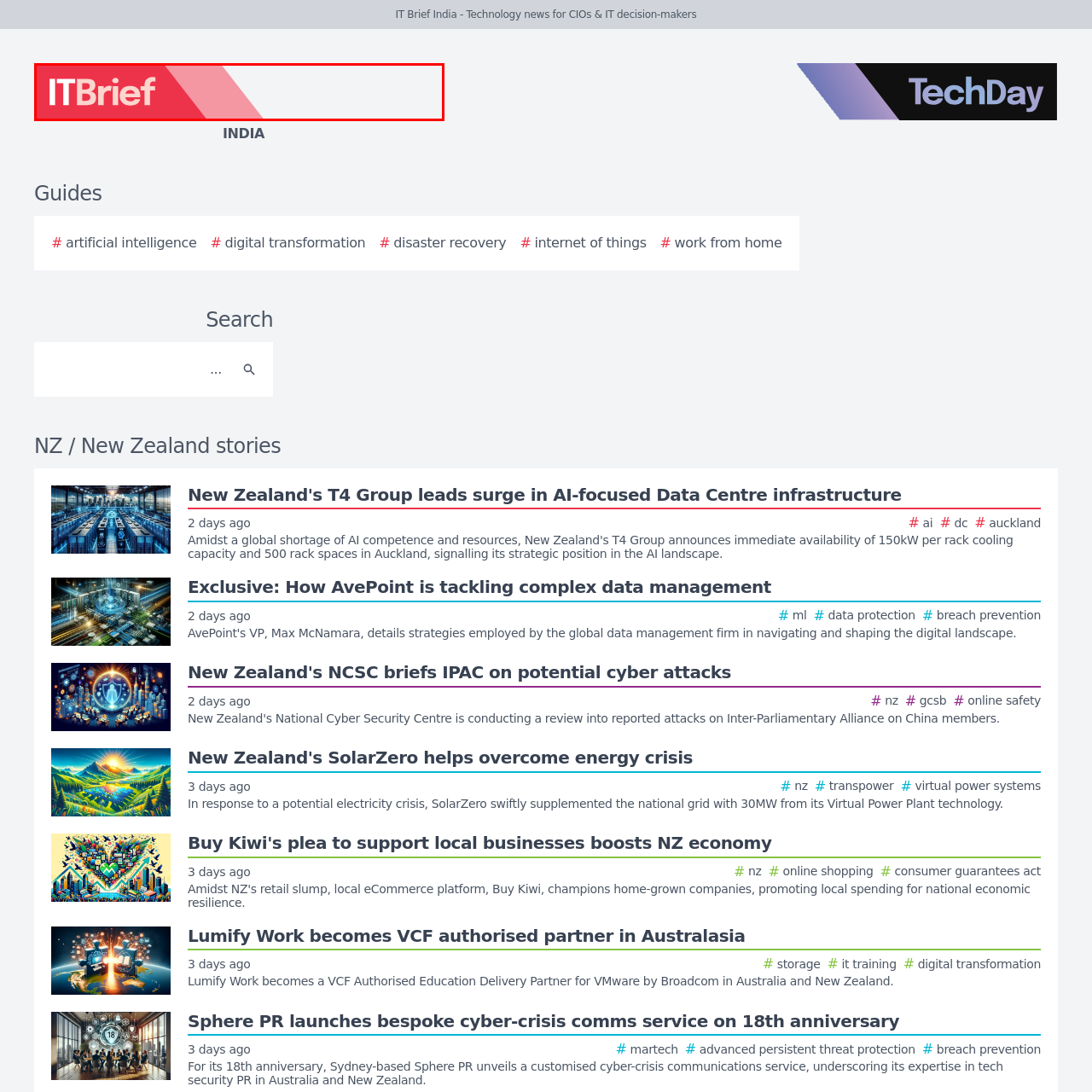Direct your attention to the image enclosed by the red boundary, What type of font is used in the logo? 
Answer concisely using a single word or phrase.

modern